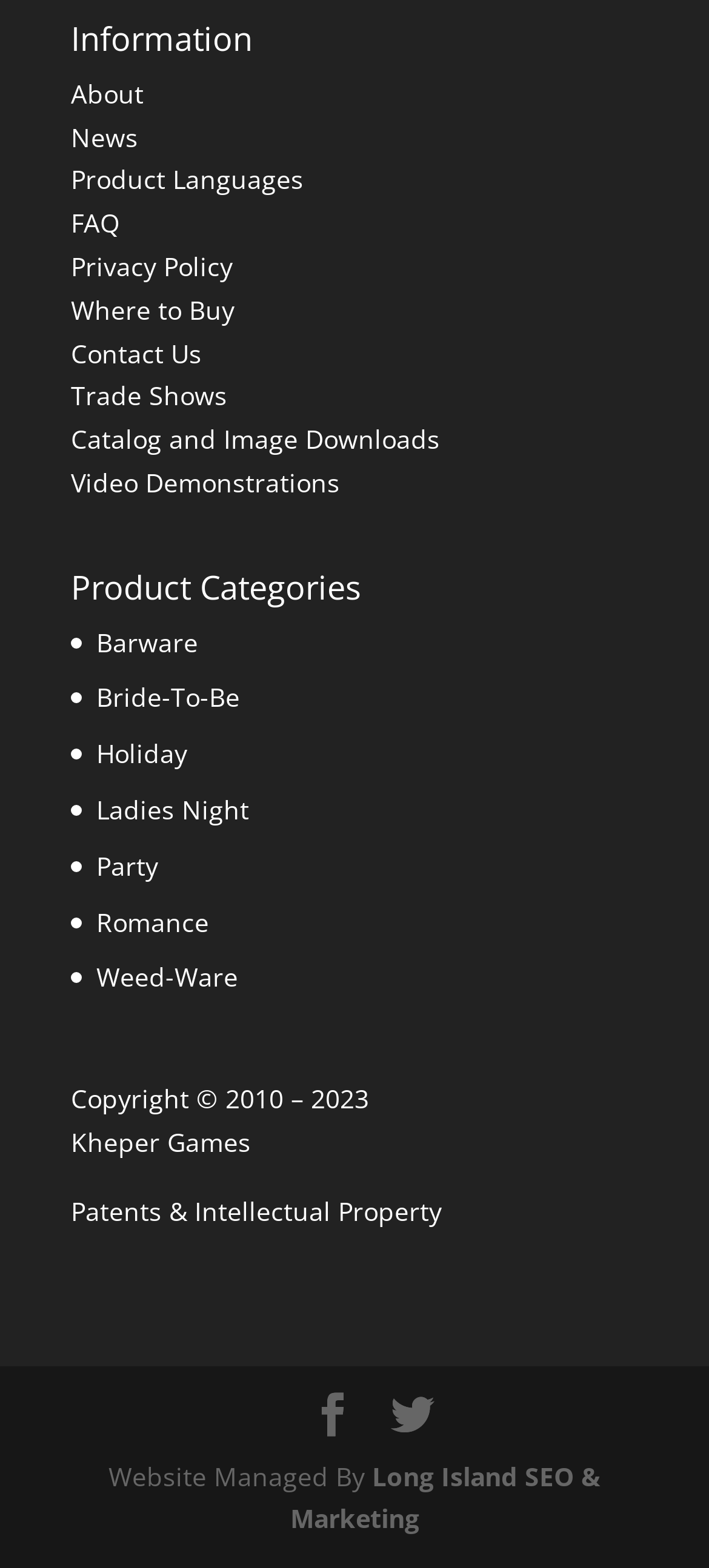Indicate the bounding box coordinates of the clickable region to achieve the following instruction: "View Product Categories."

[0.1, 0.363, 0.51, 0.396]